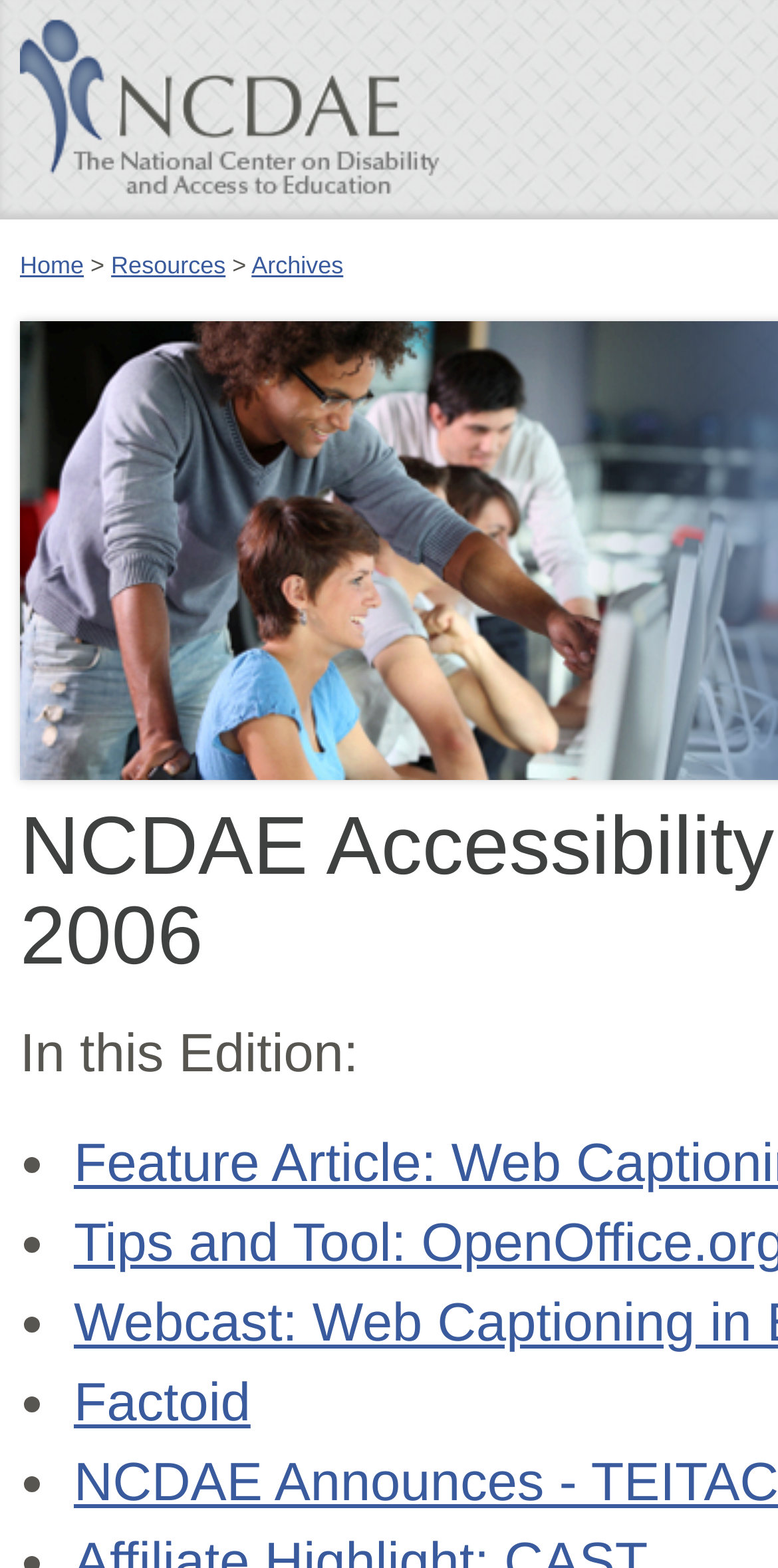Determine the title of the webpage and give its text content.

NCDAE Accessibility Newsletter - October 2006